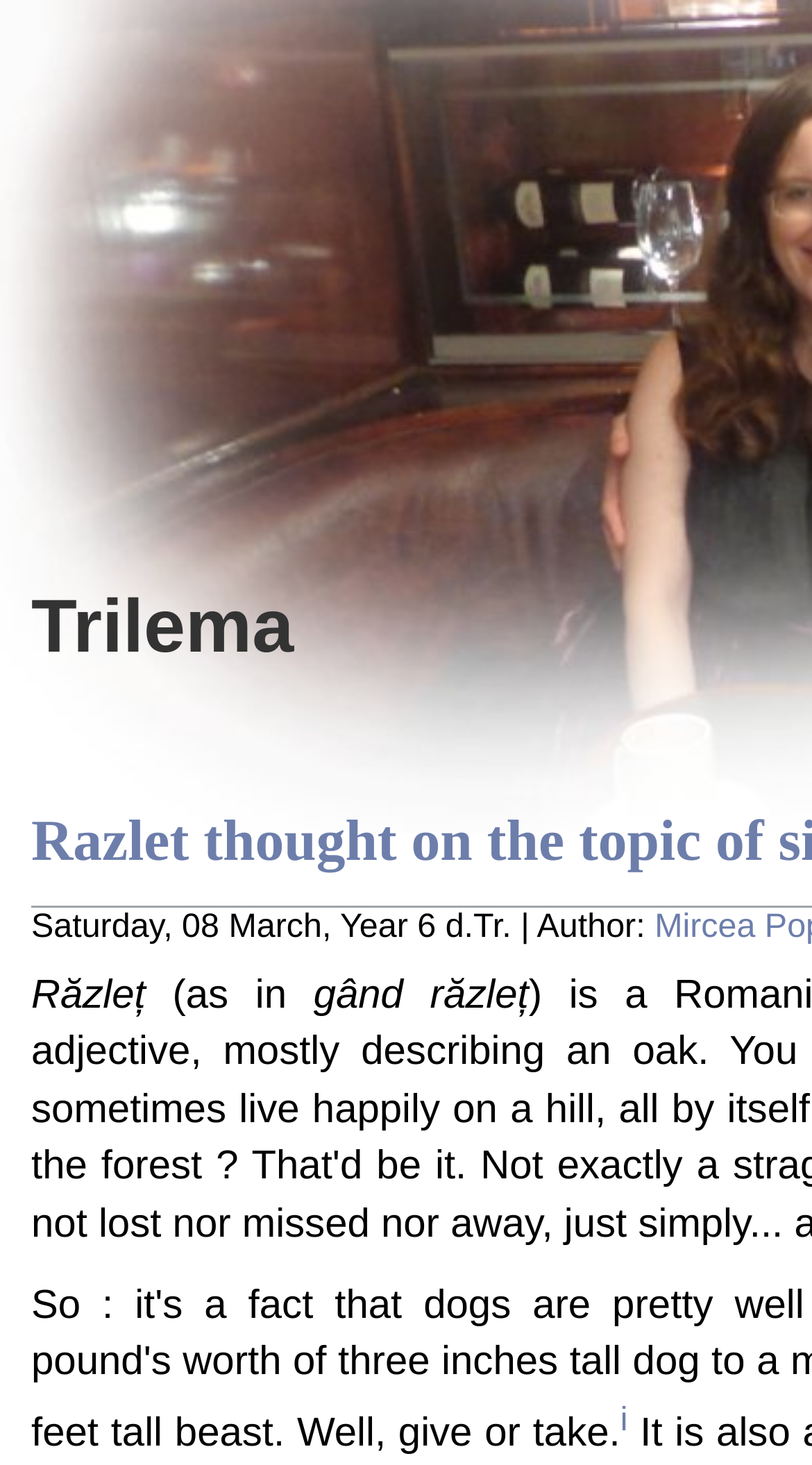Give a complete and precise description of the webpage's appearance.

The webpage appears to be a blog post from "Trilema", a blog by Mircea Popescu. At the top, there is a link to the blog's main page, labeled "Trilema", positioned near the top left corner of the page. 

Below the link, there is a section that displays the post's metadata, including the date "Saturday, 08 March, Year 6 d.Tr." and the author's name "Răzleț", which is written in a unique format with the words "as in" and "gând răzleț" surrounding it. The author's name is positioned slightly to the right of the date.

To the right of the author's name, there is a superscript element containing a link labeled "i". This superscript element is positioned near the top right corner of the page.